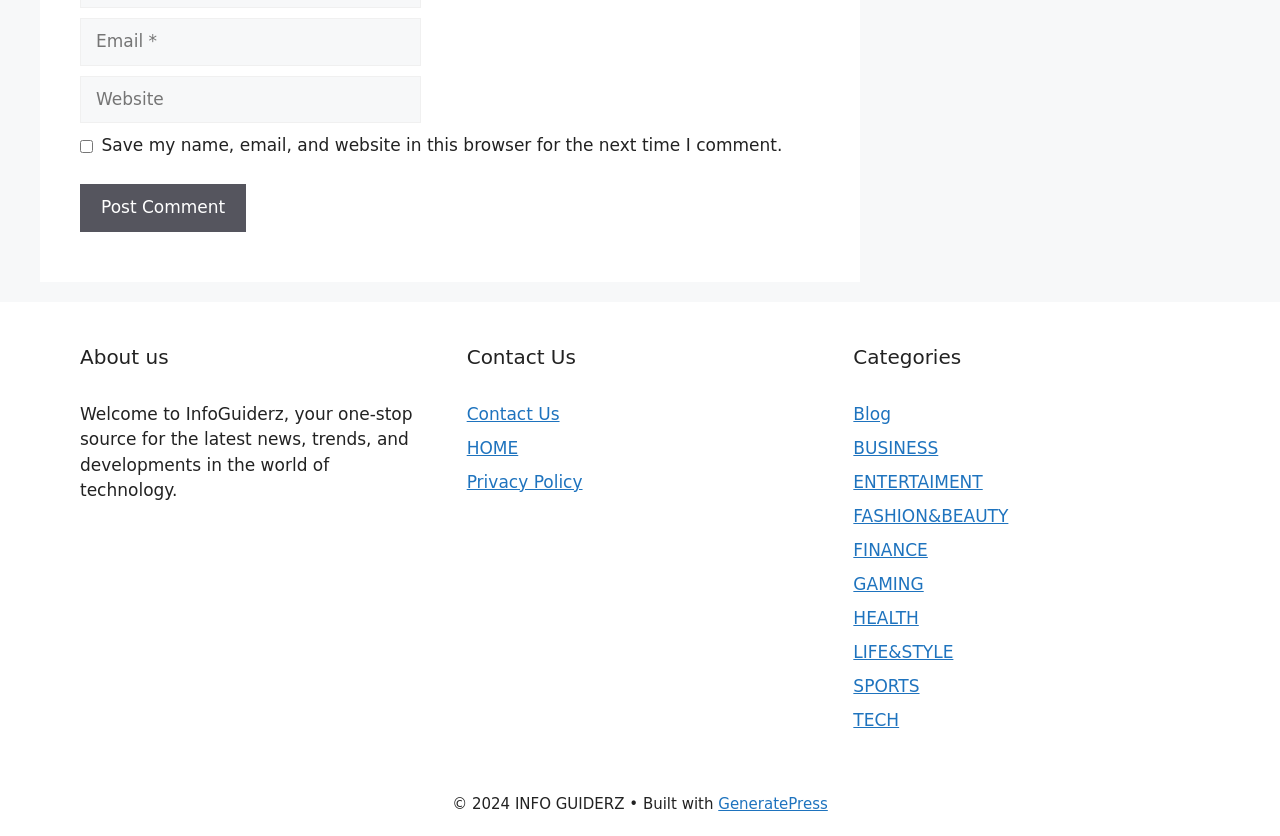Locate the bounding box coordinates of the element I should click to achieve the following instruction: "Read the review of Way of the Exploding Fist".

None